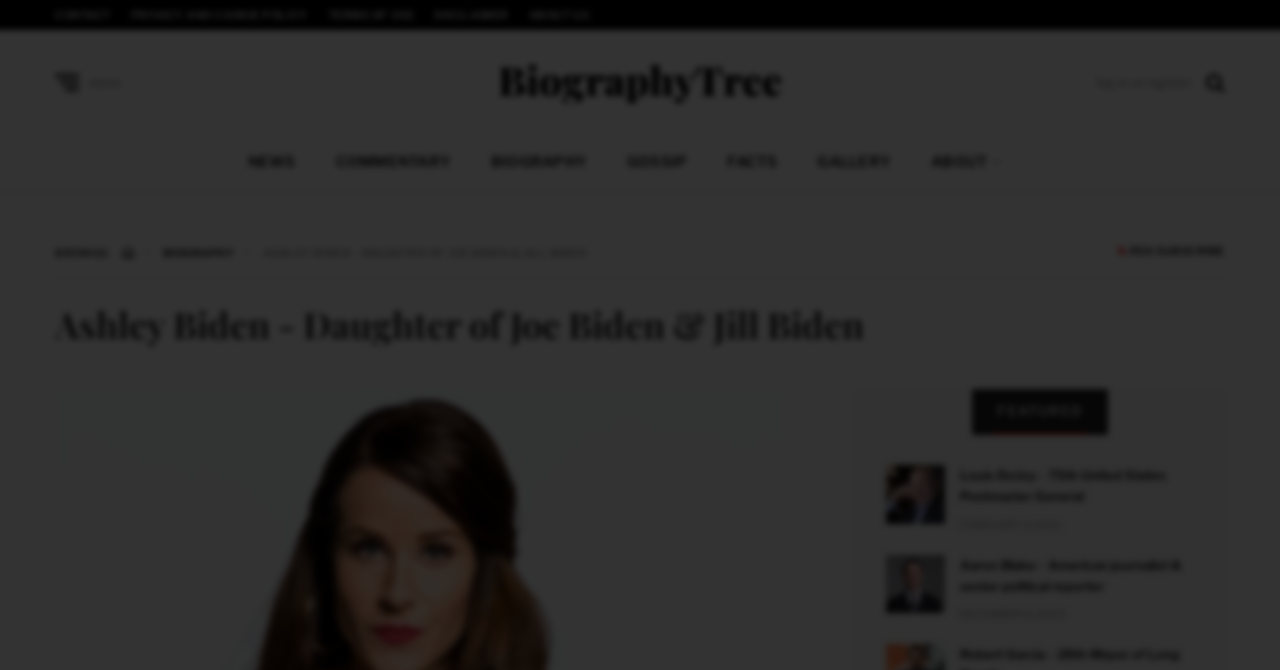What is the height of Ashley Biden?
Using the visual information, reply with a single word or short phrase.

5.6